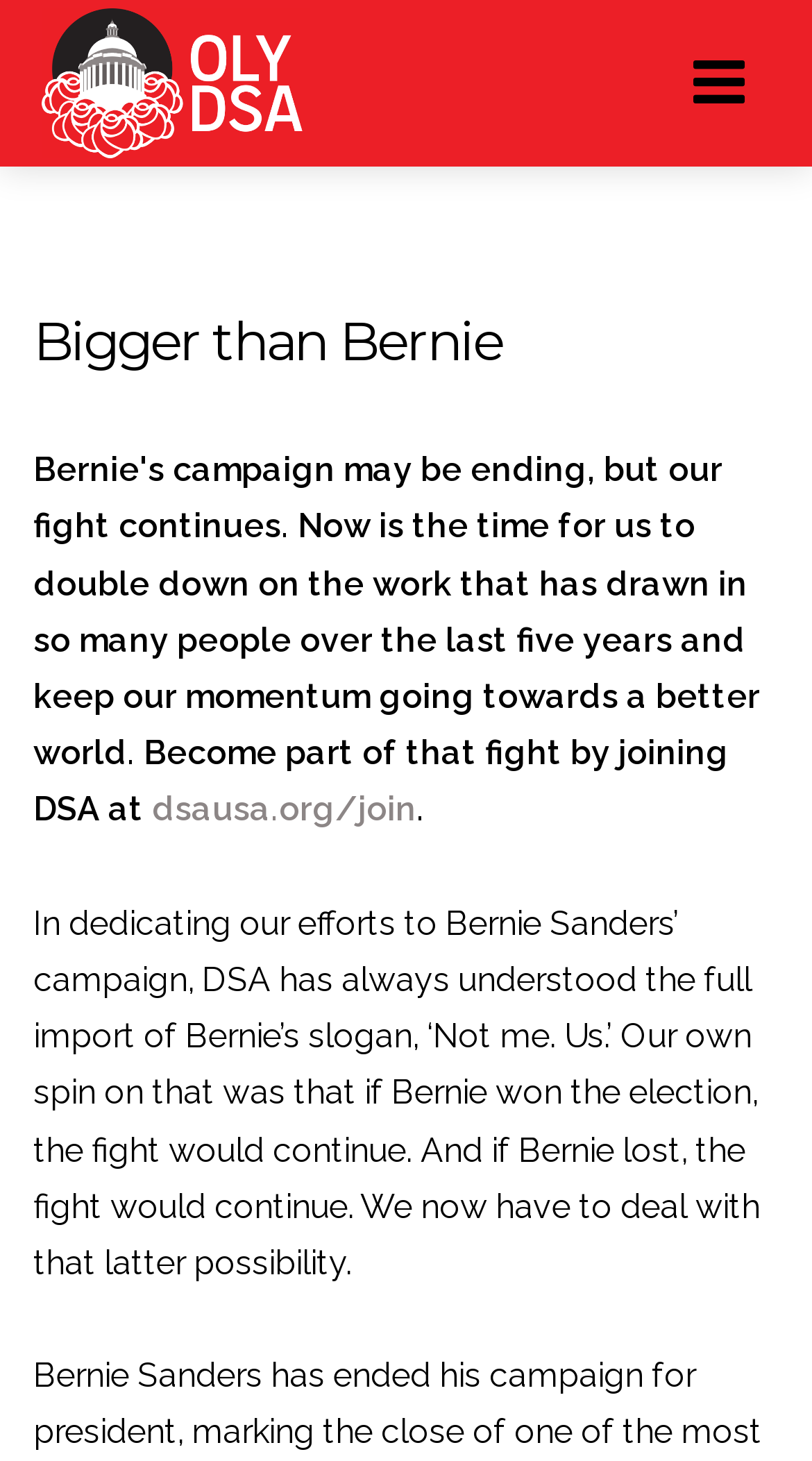Identify the bounding box coordinates for the UI element described as: "dsausa.org/join".

[0.187, 0.541, 0.513, 0.568]